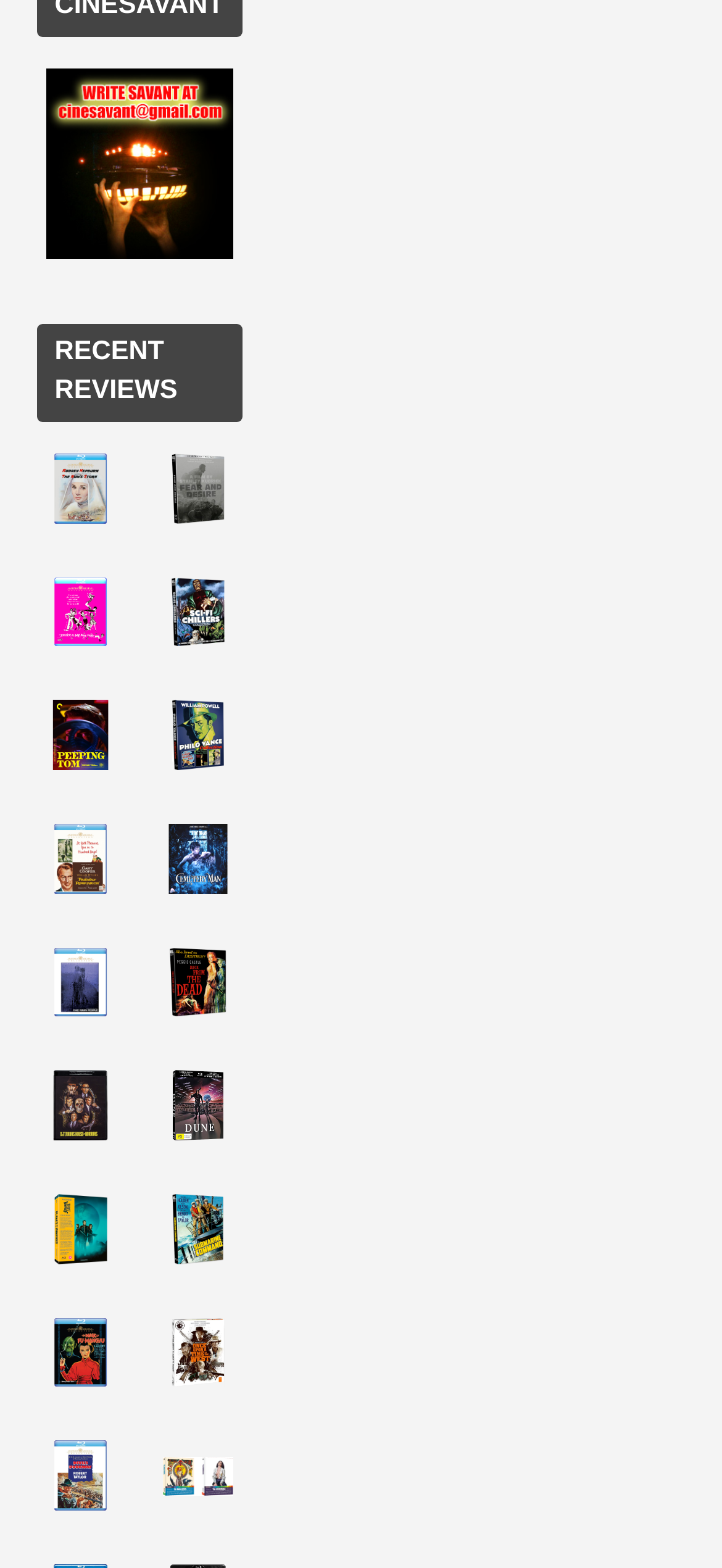Using the information shown in the image, answer the question with as much detail as possible: What is the y-coordinate of the top of the 'Friendly Persuasion' link?

I analyzed the bounding box coordinates of the 'Friendly Persuasion' link and found that the top y-coordinate is 0.525.